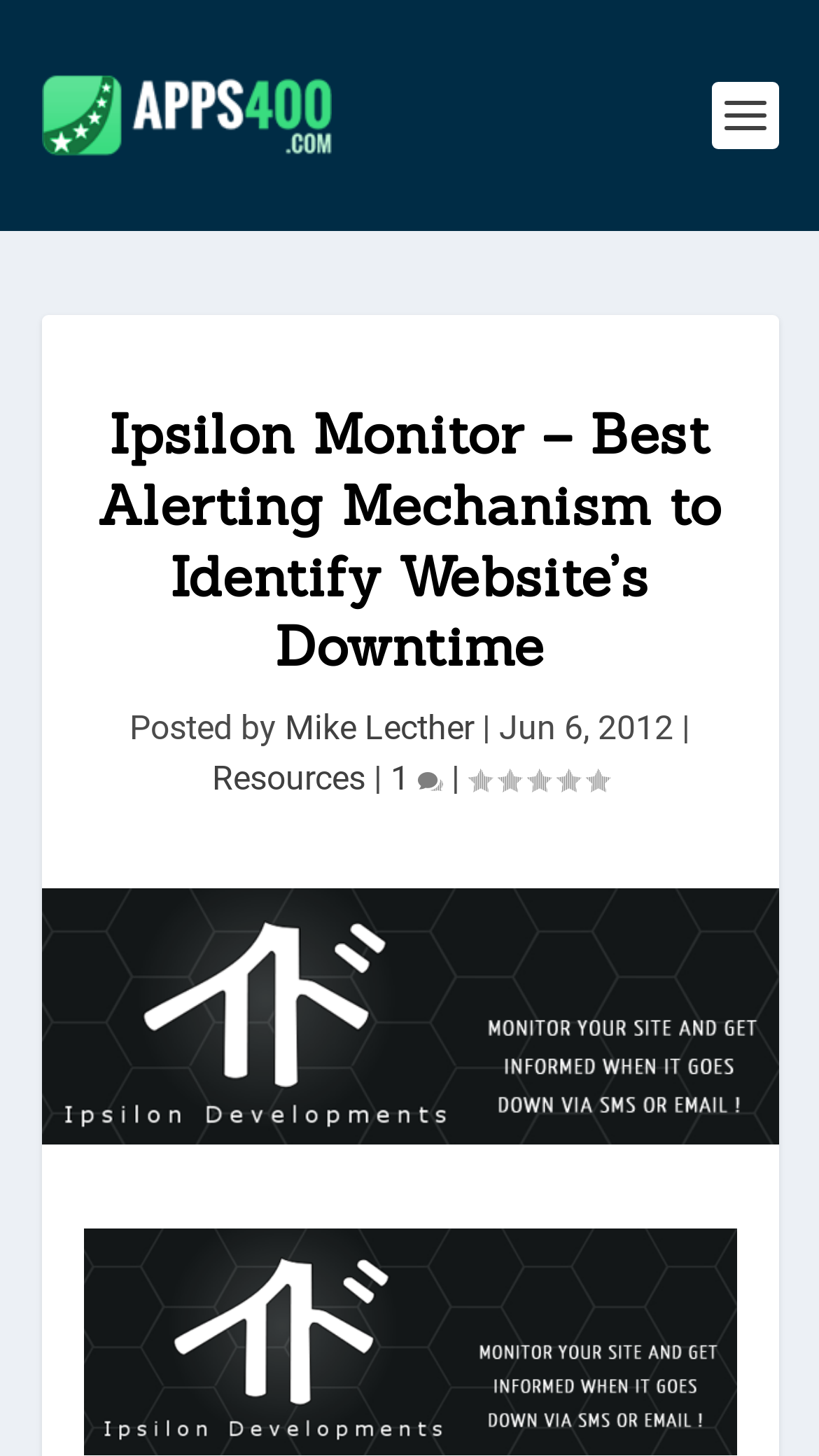Identify and provide the text of the main header on the webpage.

Ipsilon Monitor – Best Alerting Mechanism to Identify Website’s Downtime